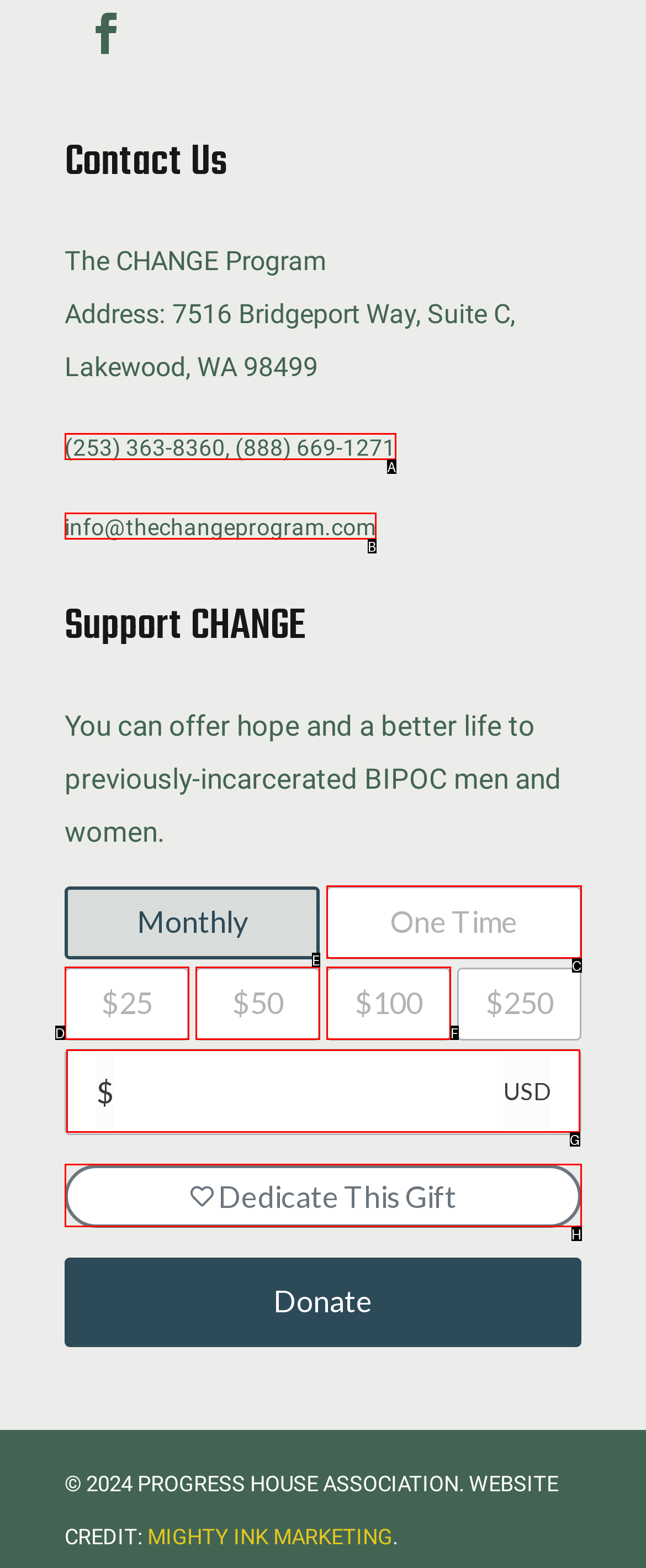Based on the given description: parent_node: $, identify the correct option and provide the corresponding letter from the given choices directly.

G